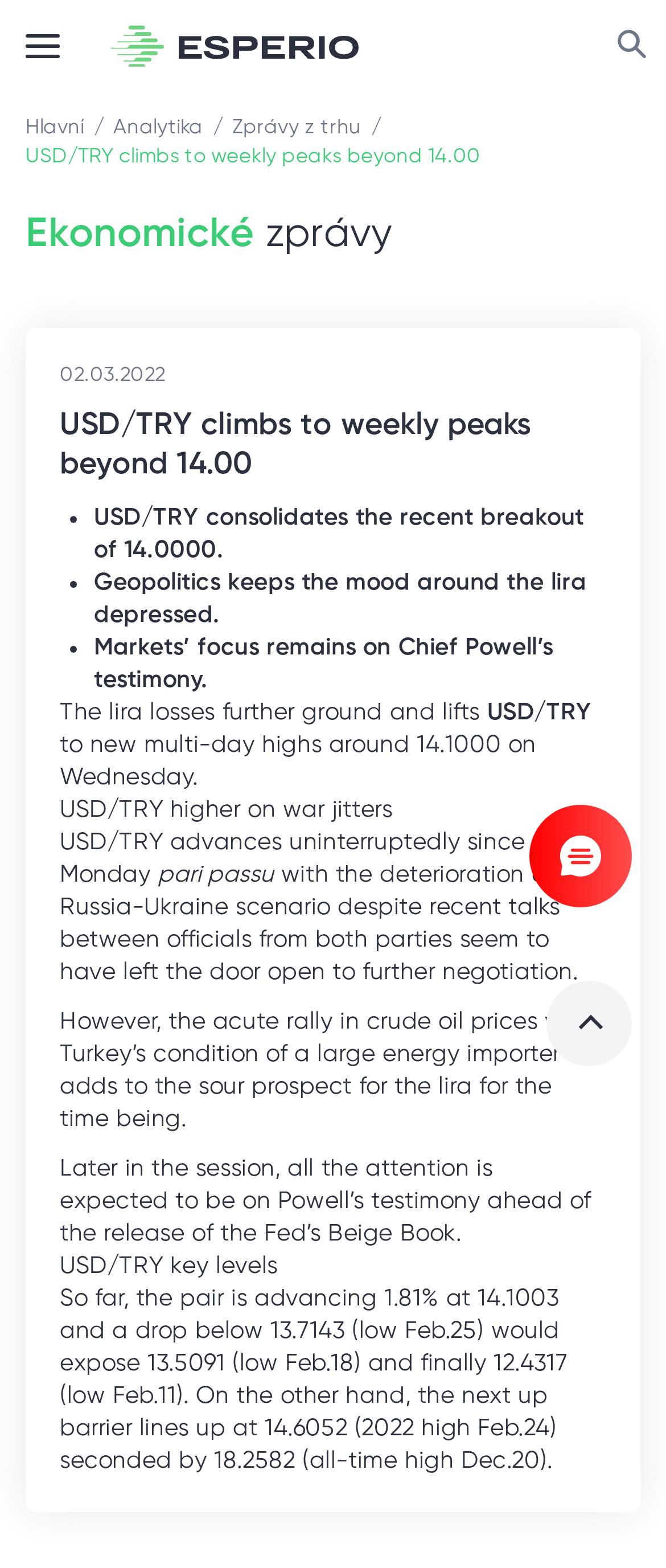Please provide the bounding box coordinates for the UI element as described: "aria-label="button-search"". The coordinates must be four floats between 0 and 1, represented as [left, top, right, bottom].

[0.897, 0.008, 1.0, 0.051]